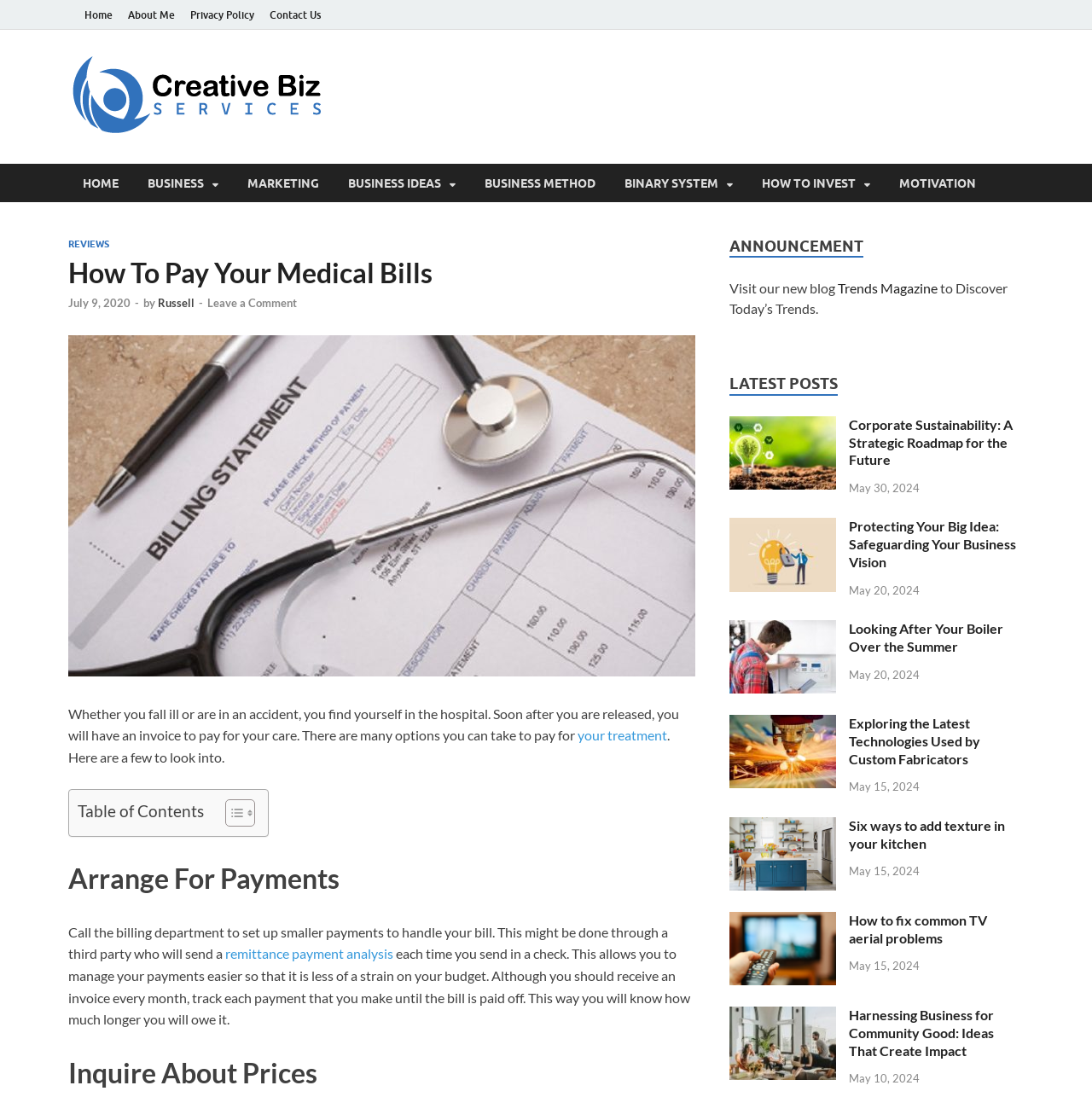Please determine the bounding box coordinates, formatted as (top-left x, top-left y, bottom-right x, bottom-right y), with all values as floating point numbers between 0 and 1. Identify the bounding box of the region described as: Business Method

[0.43, 0.149, 0.559, 0.184]